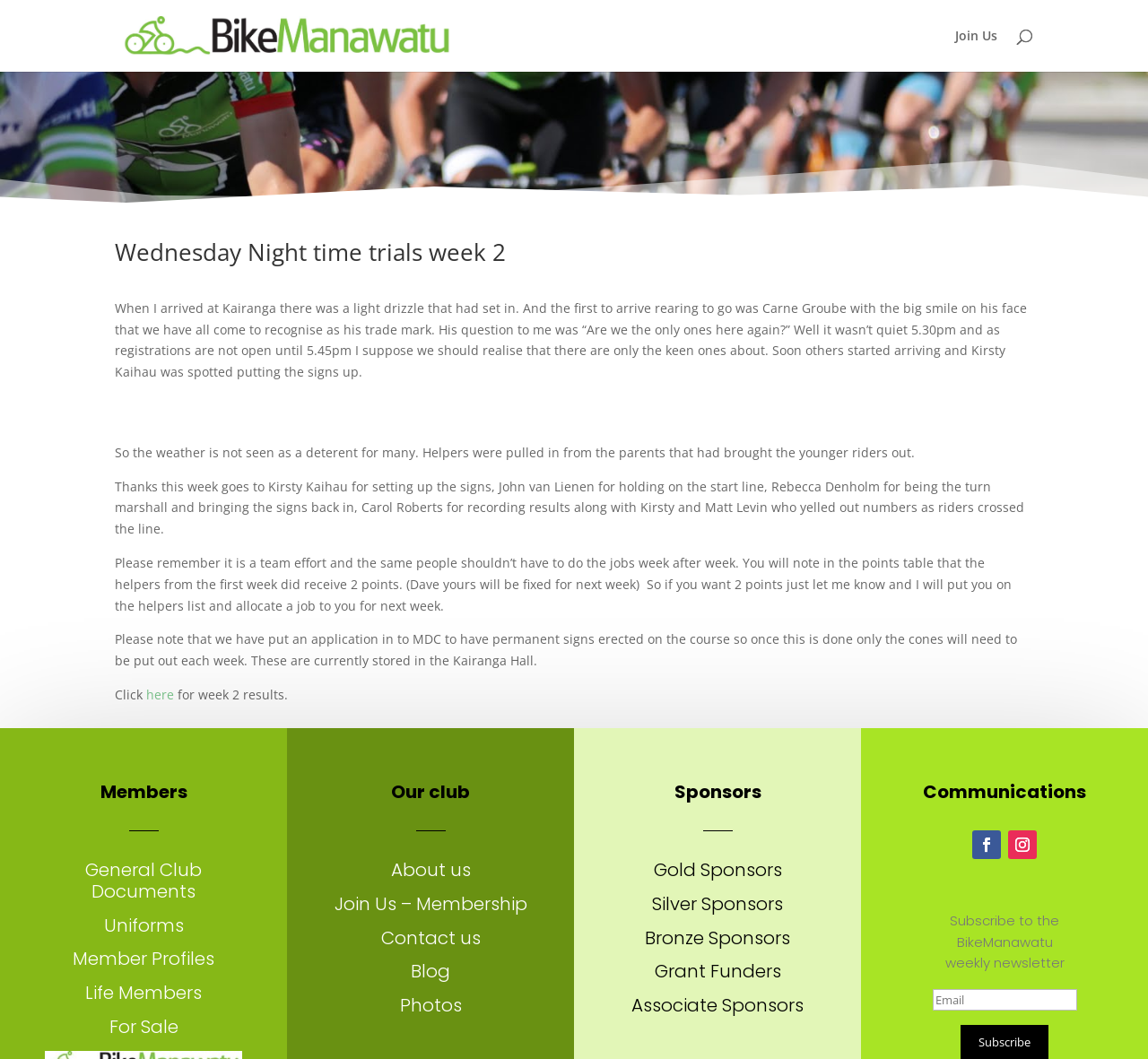Give a one-word or one-phrase response to the question: 
What is the club trying to achieve with their application to MDC?

To have permanent signs erected